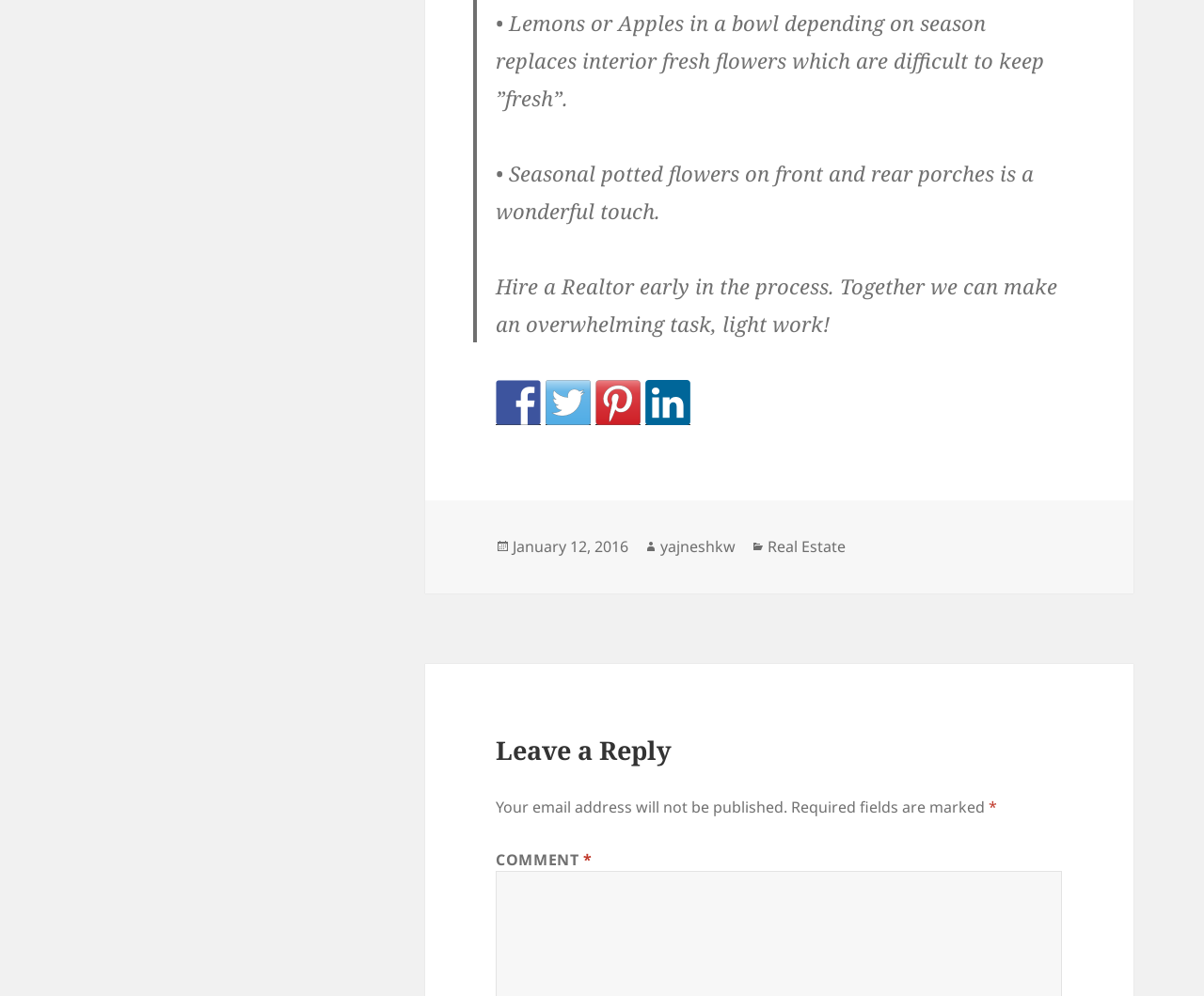From the element description: "Real Estate", extract the bounding box coordinates of the UI element. The coordinates should be expressed as four float numbers between 0 and 1, in the order [left, top, right, bottom].

[0.638, 0.539, 0.702, 0.56]